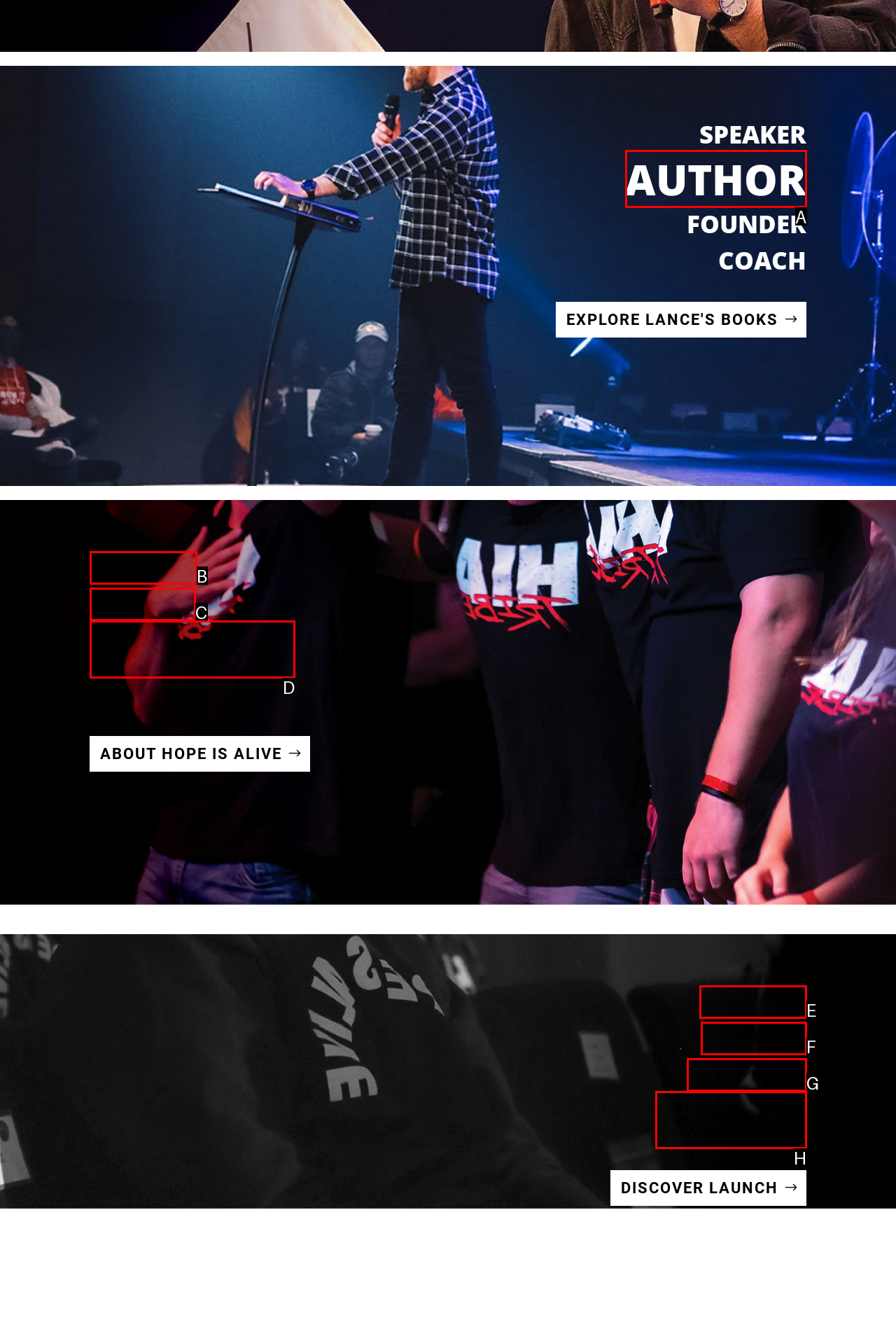Look at the description: Coach
Determine the letter of the matching UI element from the given choices.

H